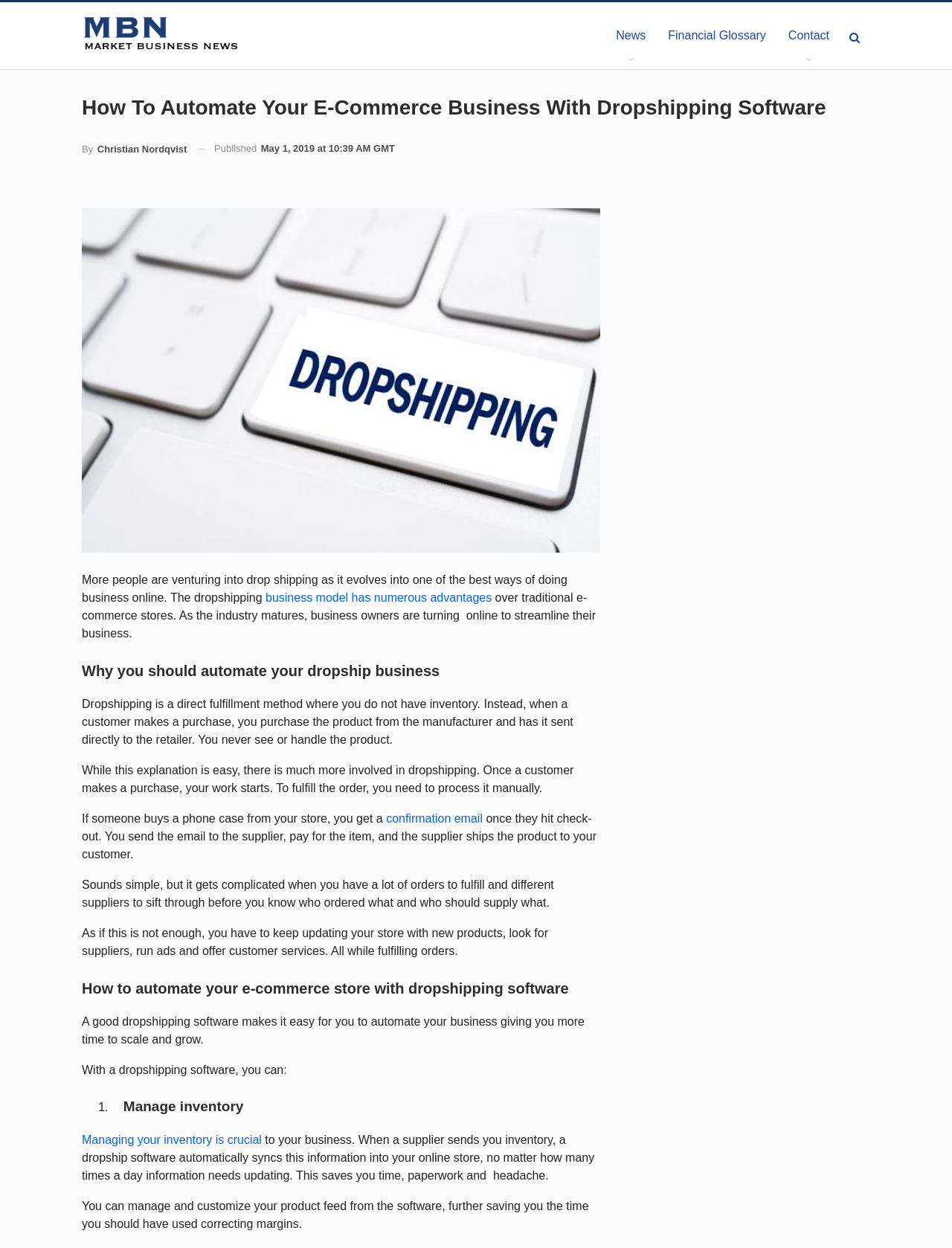Analyze and describe the webpage in a detailed narrative.

This webpage is about automating an e-commerce business with dropshipping software. At the top, there is a navigation bar with four links: "Market Business News", "News", "Financial Glossary", and "Contact". Below the navigation bar, there is a heading that reads "How To Automate Your E-Commerce Business With Dropshipping Software". 

To the right of the heading, there is a link to the author, "By Christian Nordqvist", and a timestamp indicating when the article was published, "May 1, 2019 at 10:39 AM GMT". 

Below the heading, there is a large image related to dropshipping software. The article begins with a brief introduction to dropshipping, explaining that it is becoming a popular way of doing business online. The text describes the advantages of the dropshipping business model over traditional e-commerce stores.

The article then moves on to discuss the challenges of manual order fulfillment in dropshipping, such as processing orders, sending confirmation emails, and keeping track of suppliers. 

The main content of the article is divided into sections, each with its own heading. The first section is "Why you should automate your dropship business", which explains the complexities of manual order fulfillment. The second section is "How to automate your e-commerce store with dropshipping software", which describes the benefits of using such software, including automating inventory management, product feed customization, and order fulfillment.